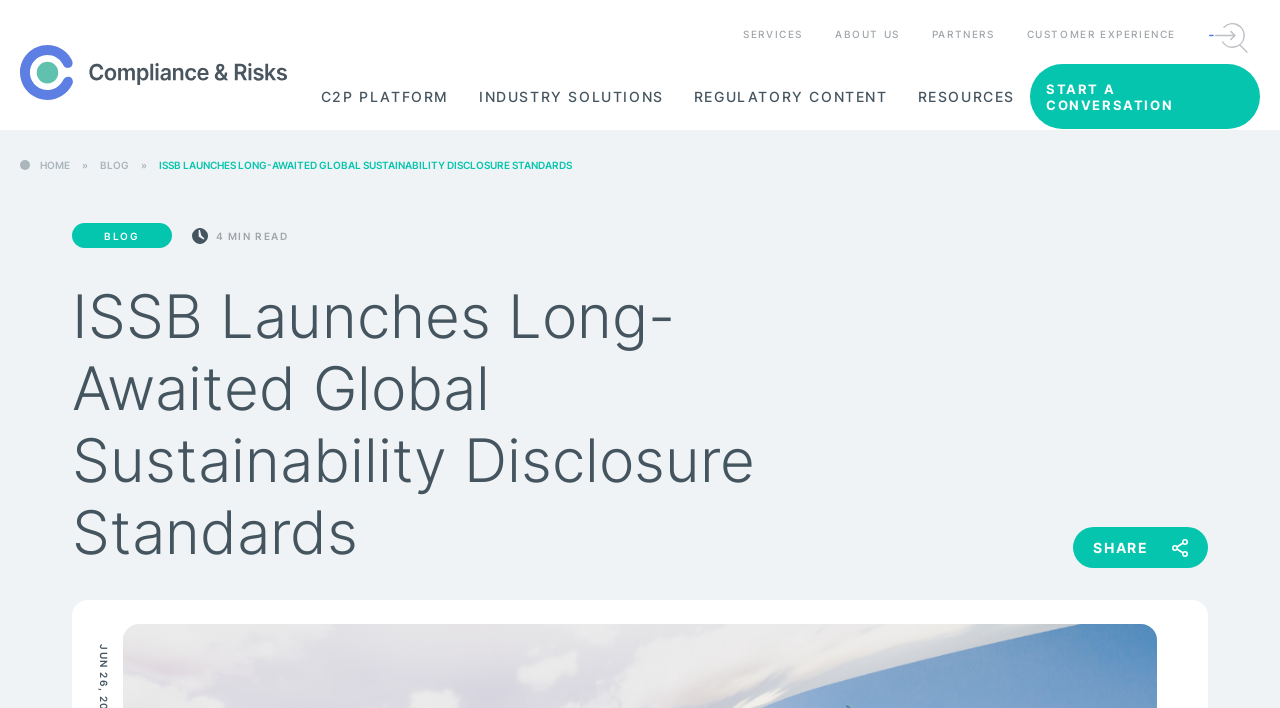Find the bounding box coordinates of the clickable area that will achieve the following instruction: "Click BLOG".

[0.078, 0.225, 0.101, 0.242]